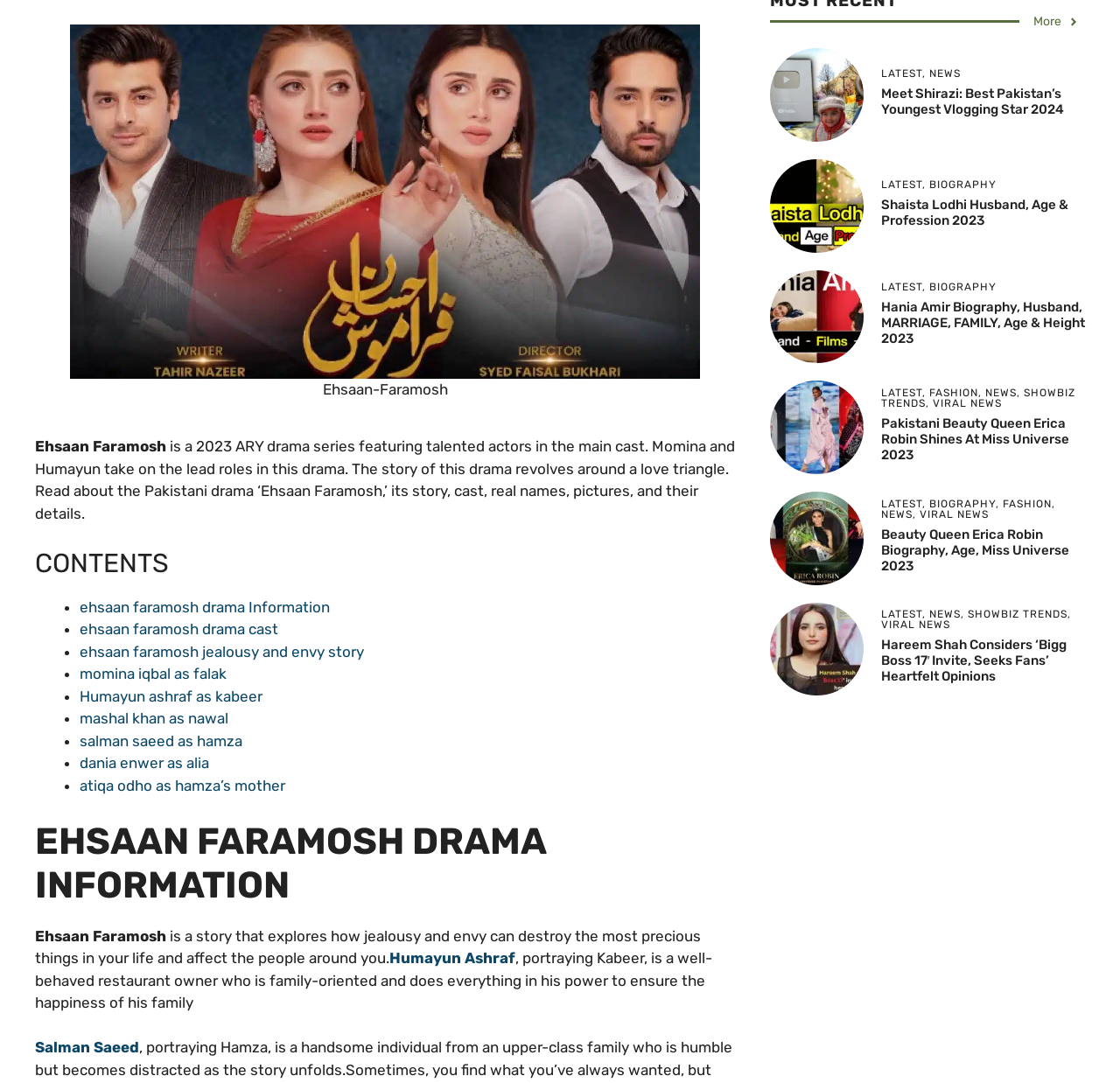Find the bounding box coordinates for the HTML element specified by: "alt="hania amir"".

[0.688, 0.283, 0.771, 0.299]